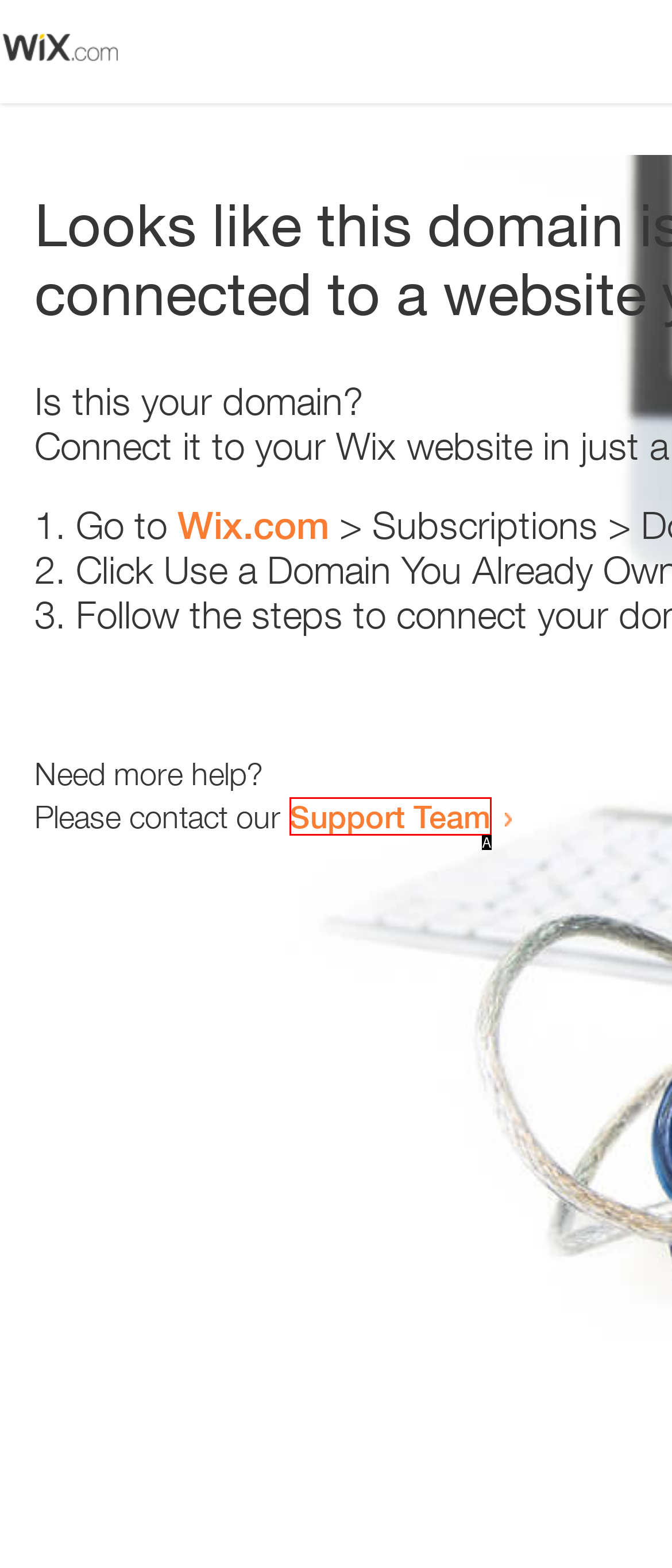Determine which HTML element fits the description: Support Team. Answer with the letter corresponding to the correct choice.

A